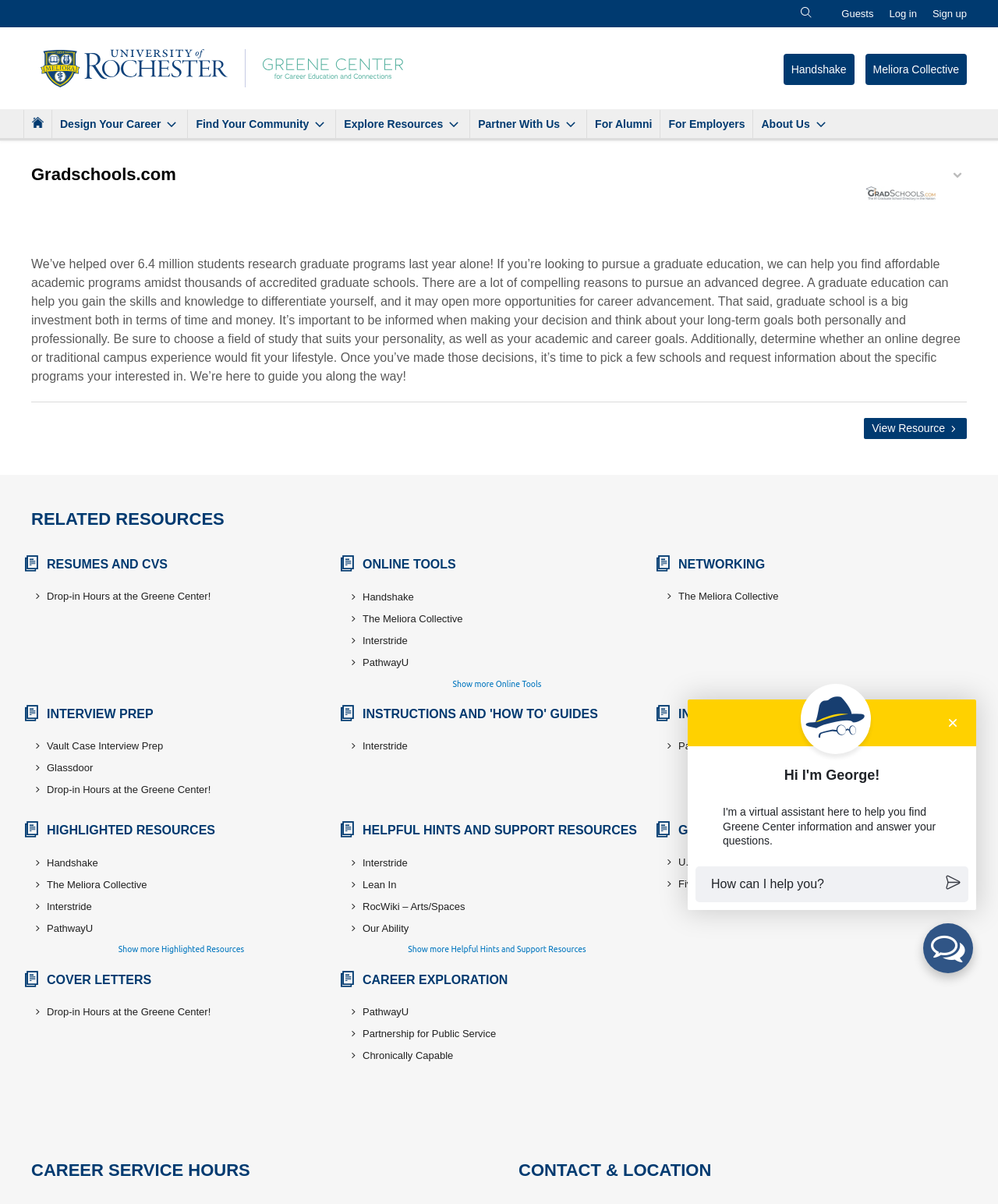Return the bounding box coordinates of the UI element that corresponds to this description: "parent_node: Search Keywords name="s"". The coordinates must be given as four float numbers in the range of 0 and 1, [left, top, right, bottom].

[0.798, 0.0, 0.831, 0.023]